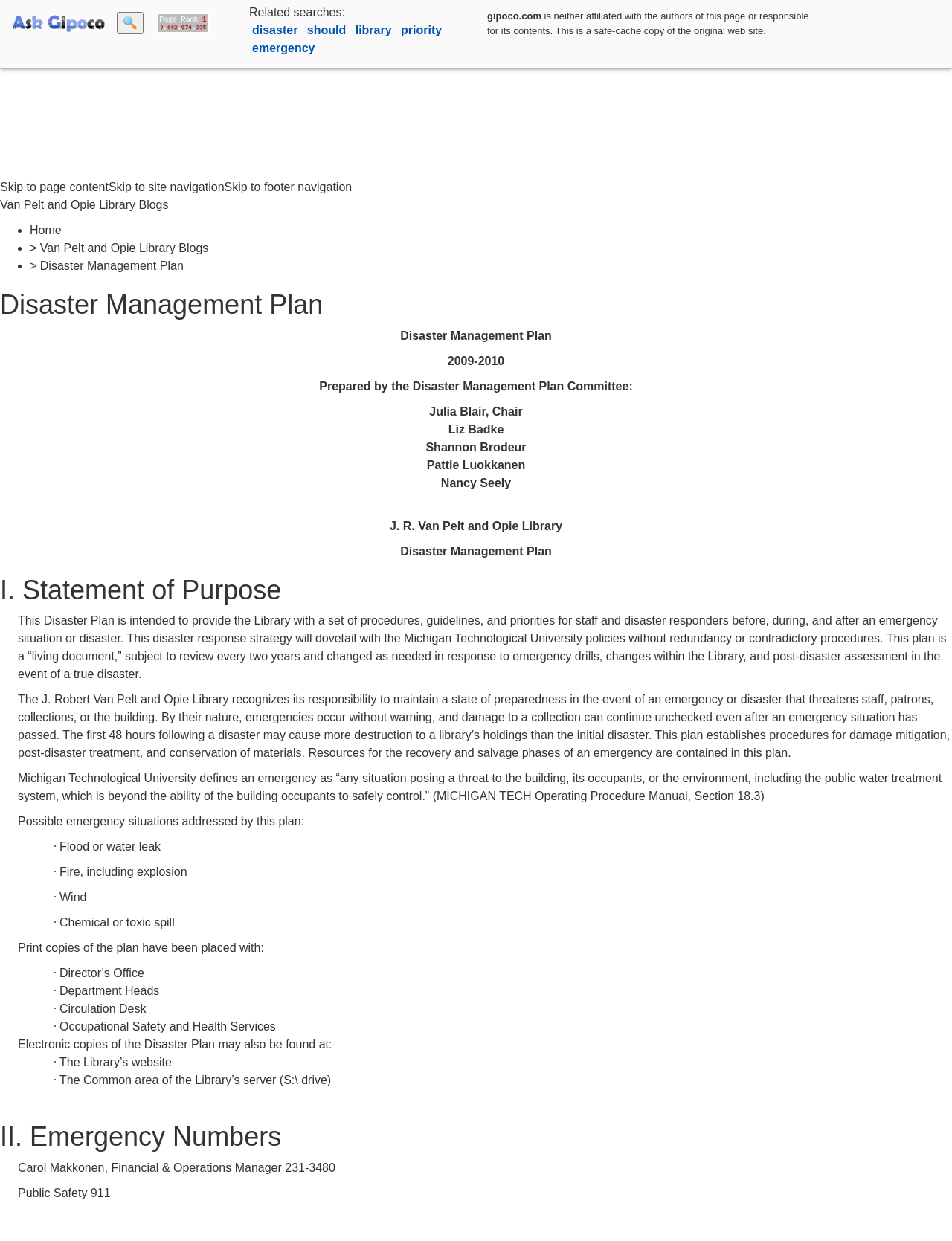Where can electronic copies of the Disaster Plan be found?
Based on the image content, provide your answer in one word or a short phrase.

The Library’s website and S:\ drive